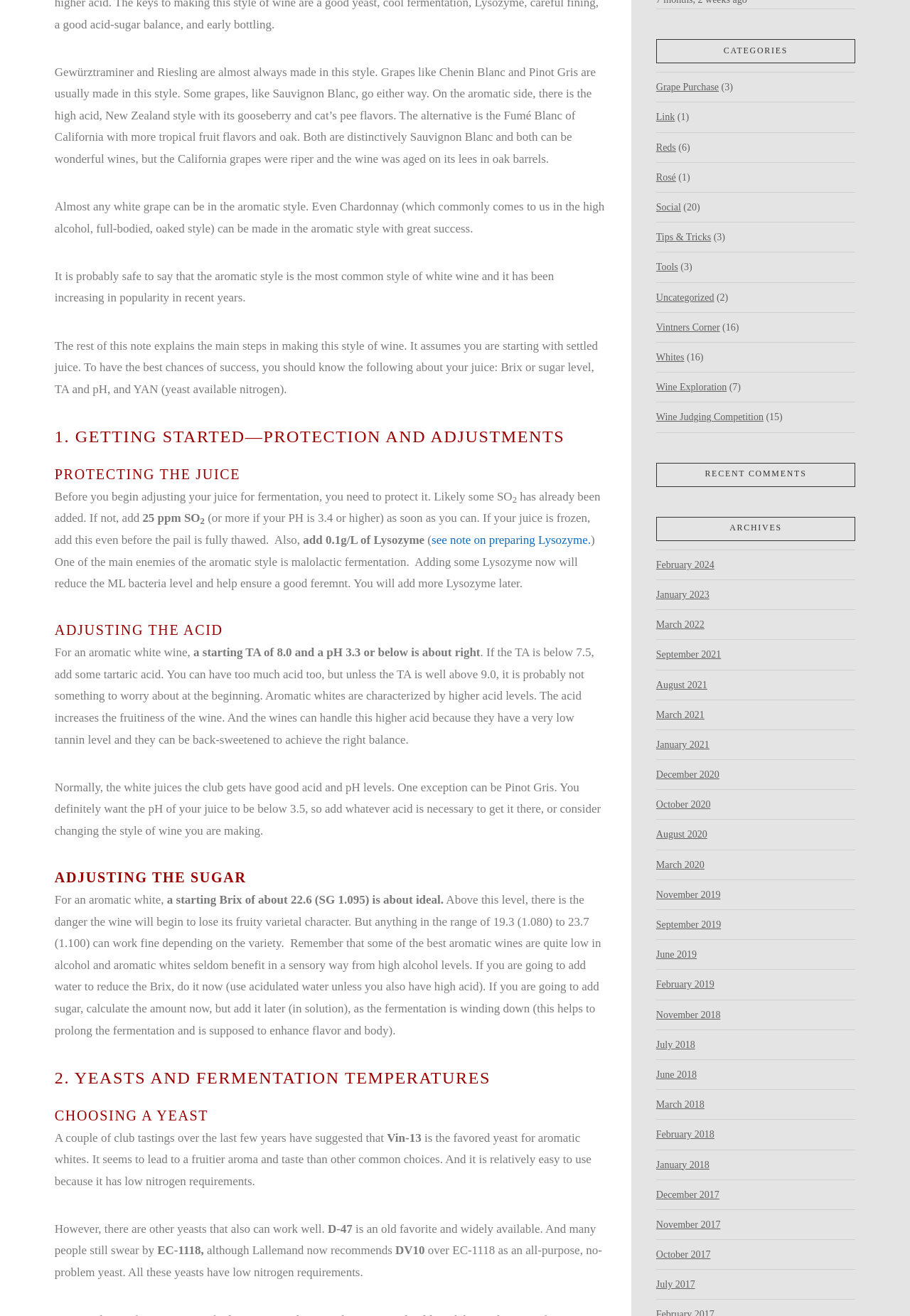Provide a brief response to the question below using a single word or phrase: 
How many categories are listed on the webpage?

12